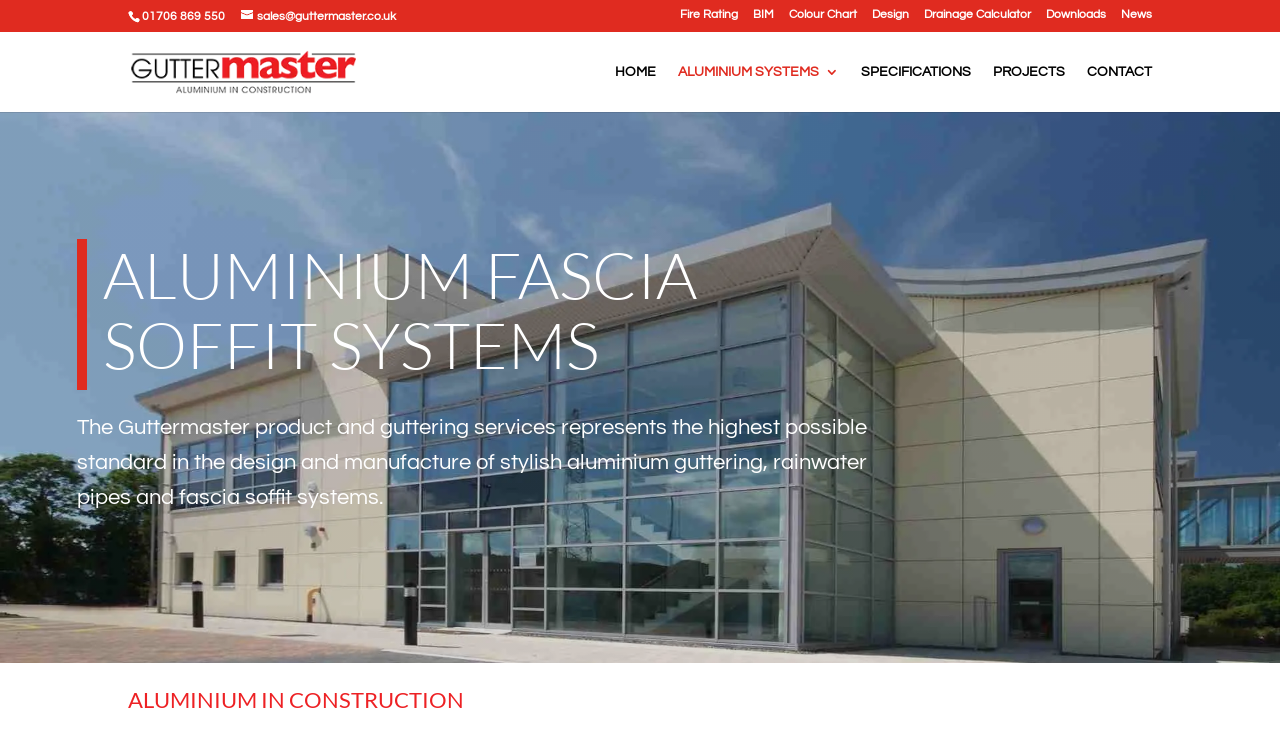Show the bounding box coordinates for the element that needs to be clicked to execute the following instruction: "Go to the home page". Provide the coordinates in the form of four float numbers between 0 and 1, i.e., [left, top, right, bottom].

[0.48, 0.089, 0.512, 0.154]